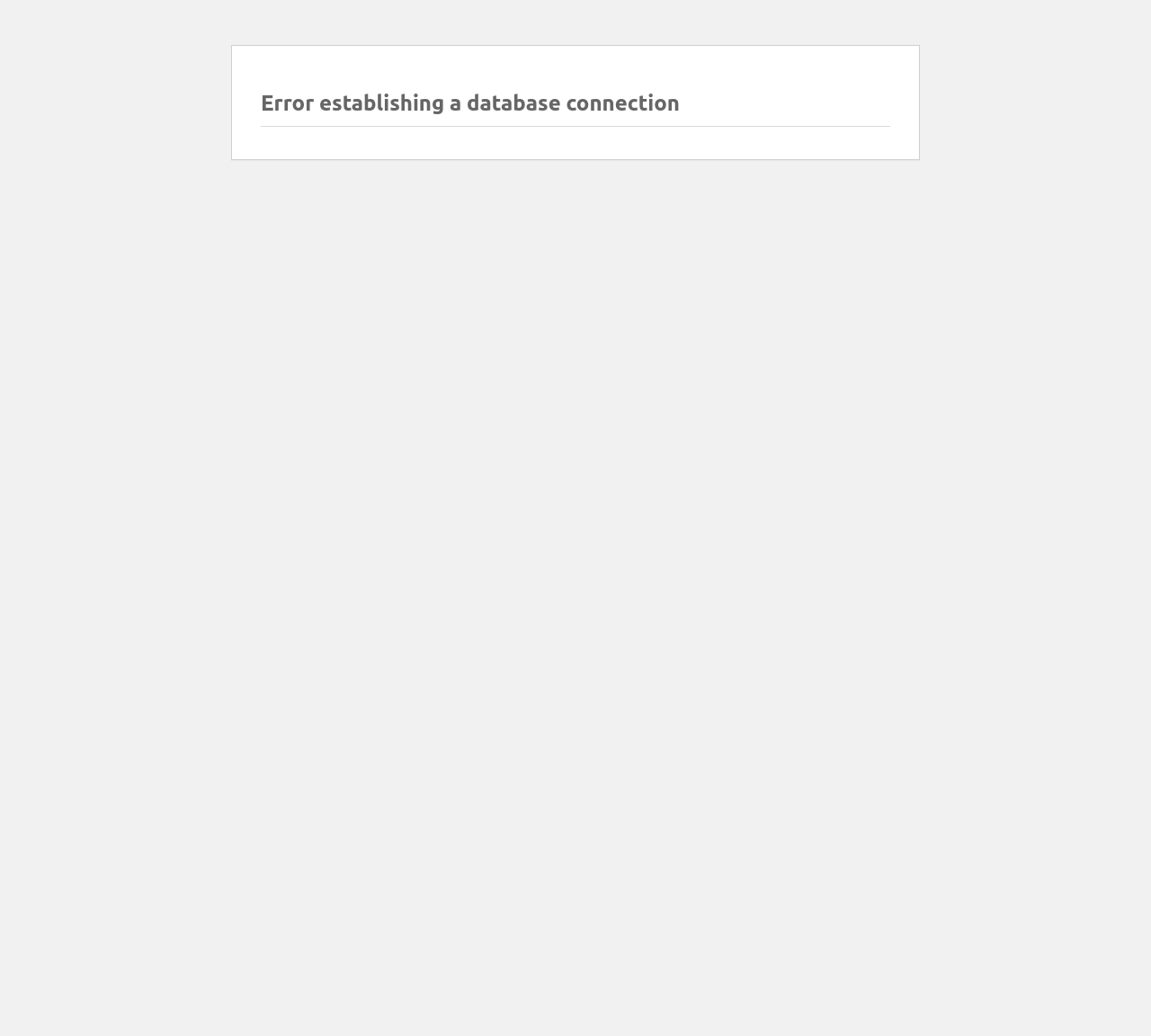Can you find and generate the webpage's heading?

Error establishing a database connection